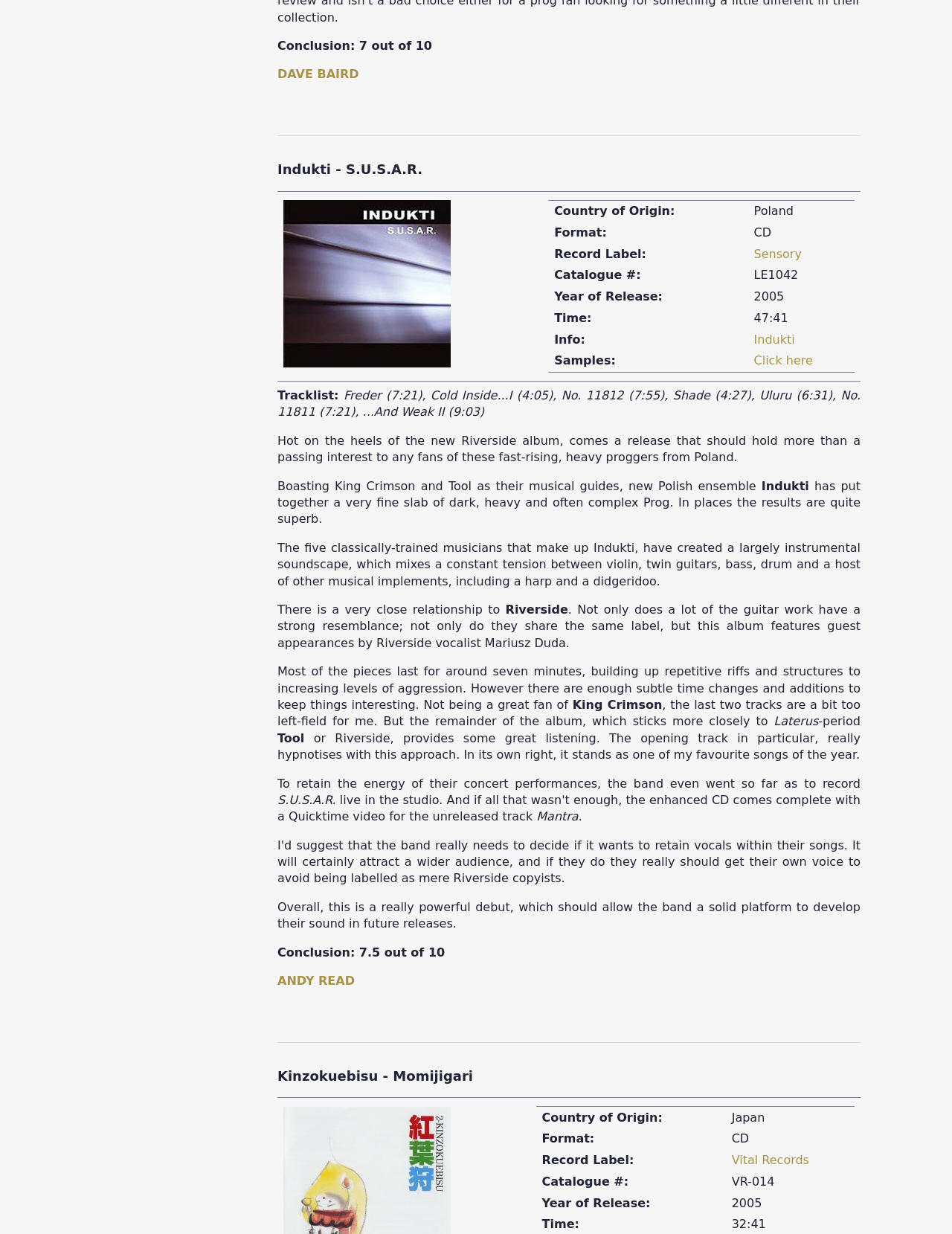Please provide a brief answer to the question using only one word or phrase: 
What is the rating of the album Indukti - S.U.S.A.R.?

7 out of 10